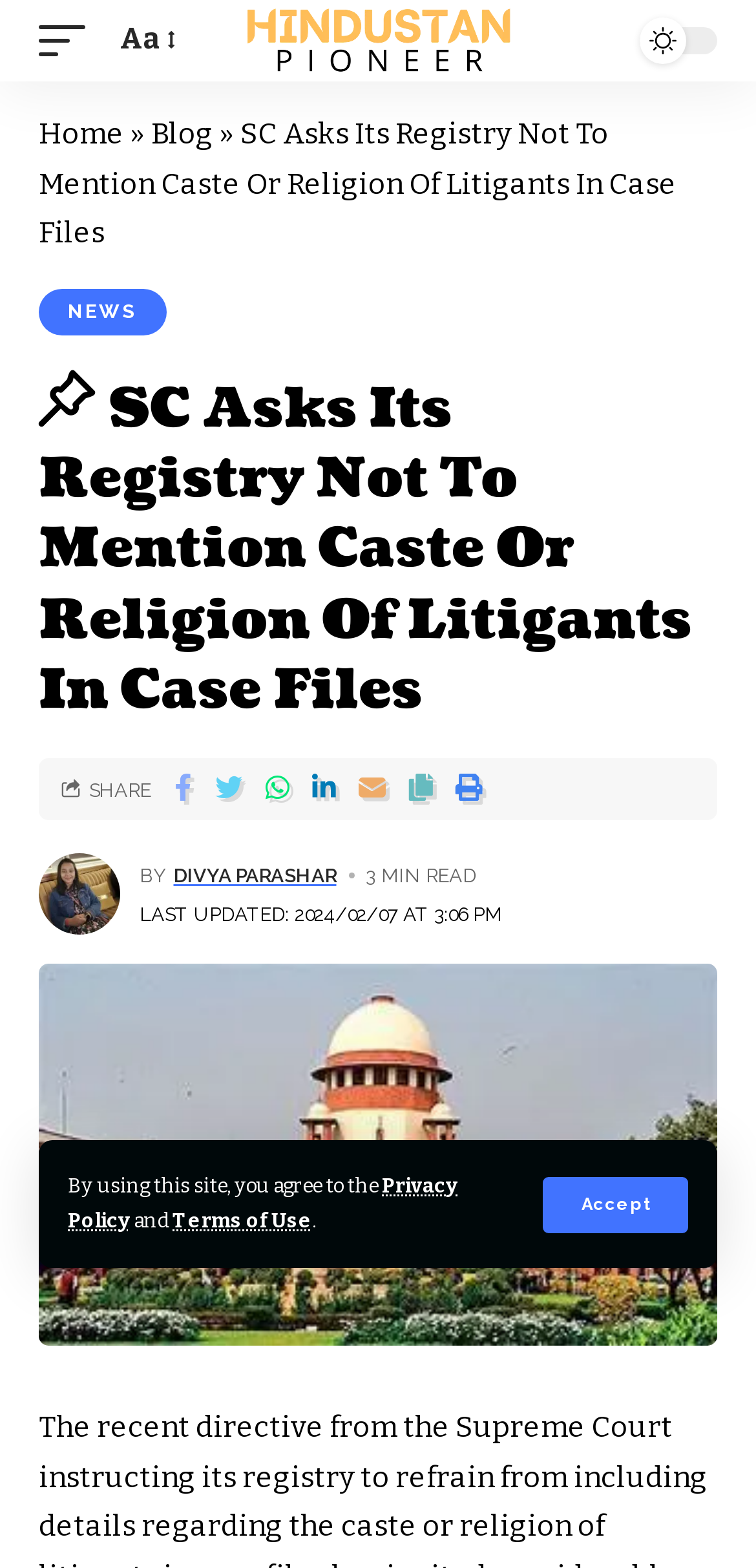Return the bounding box coordinates of the UI element that corresponds to this description: "News". The coordinates must be given as four float numbers in the range of 0 and 1, [left, top, right, bottom].

[0.051, 0.184, 0.221, 0.213]